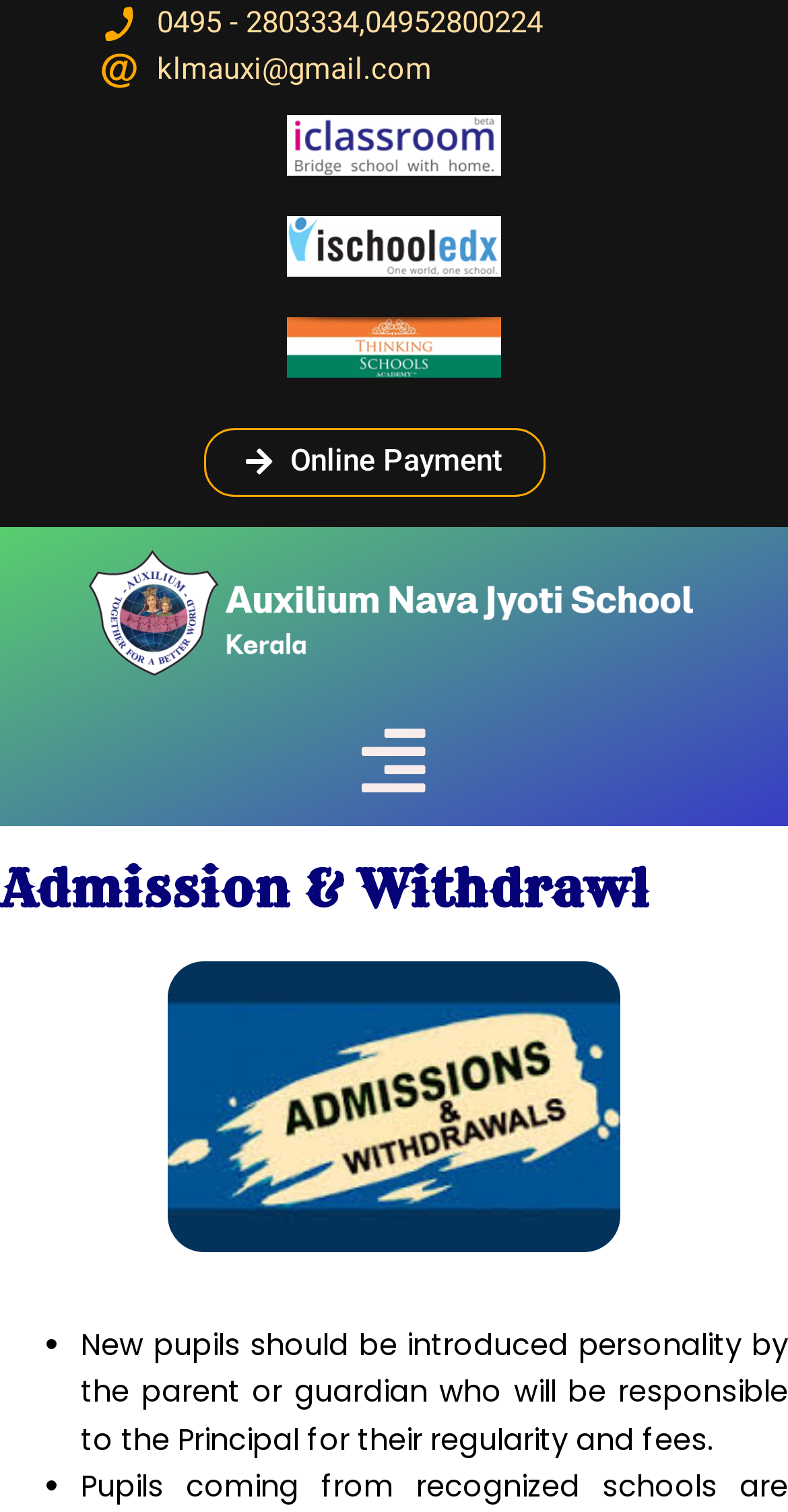What is the contact phone number?
Carefully examine the image and provide a detailed answer to the question.

The contact phone number can be found on the top section of the webpage, next to the school's email address.